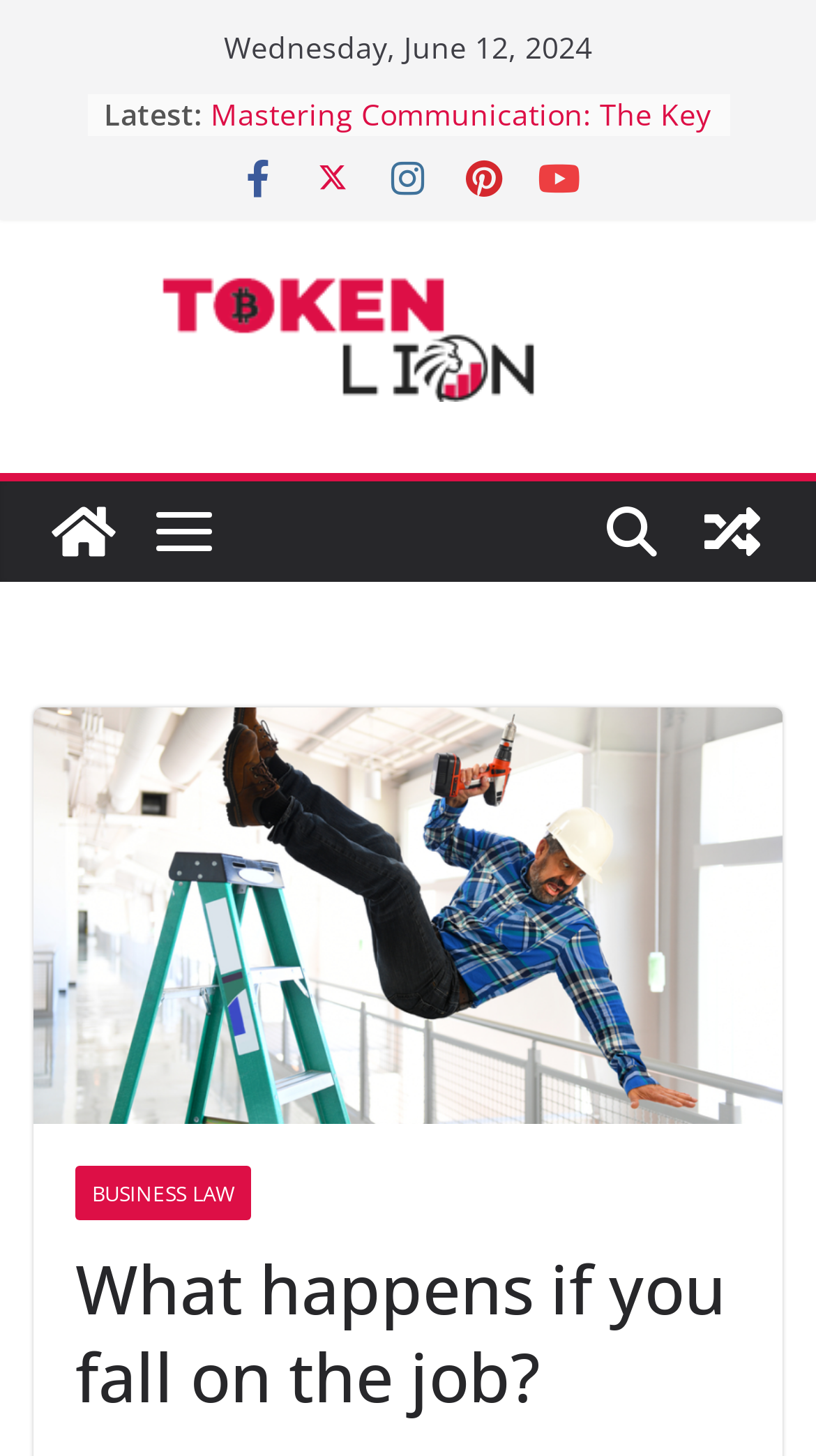From the webpage screenshot, predict the bounding box of the UI element that matches this description: "Greece".

None